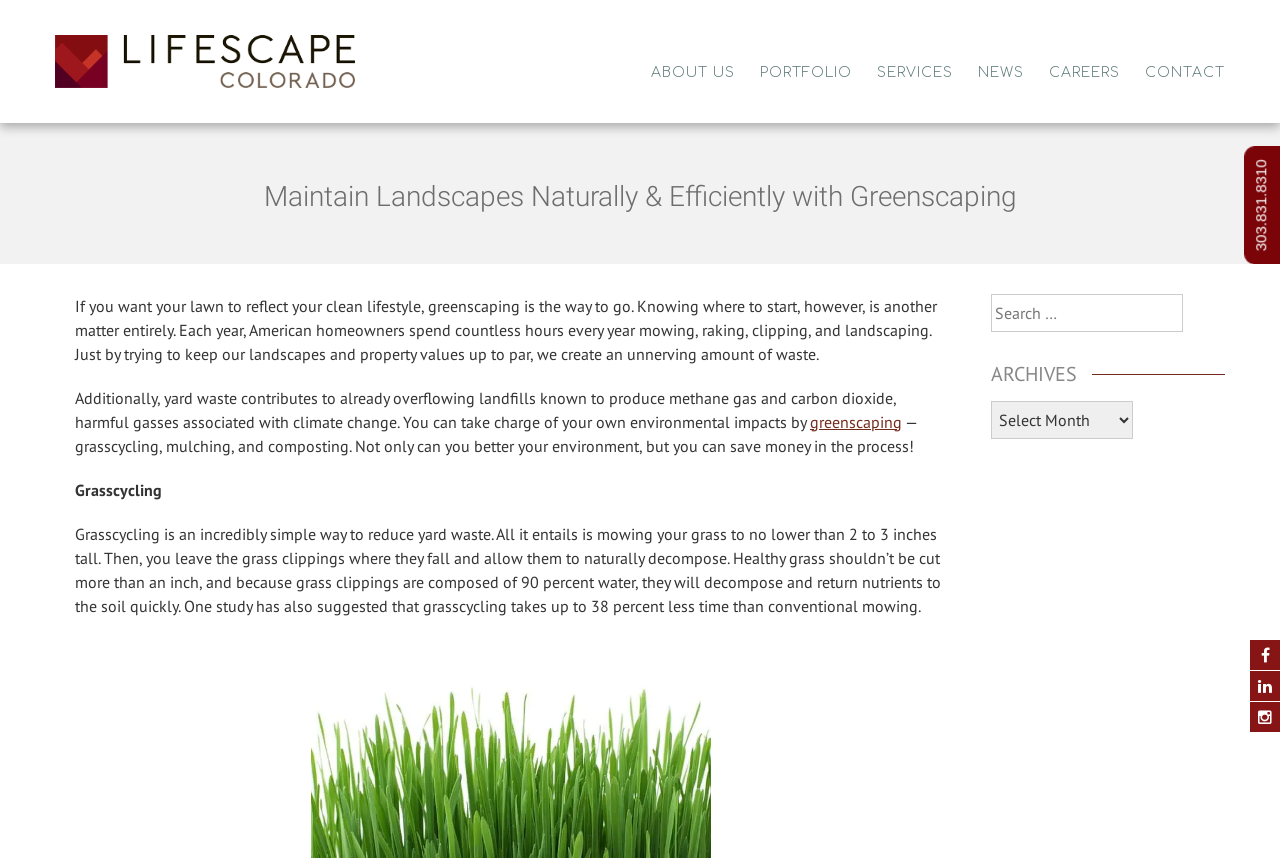Based on the element description News, identify the bounding box coordinates for the UI element. The coordinates should be in the format (top-left x, top-left y, bottom-right x, bottom-right y) and within the 0 to 1 range.

[0.764, 0.072, 0.8, 0.097]